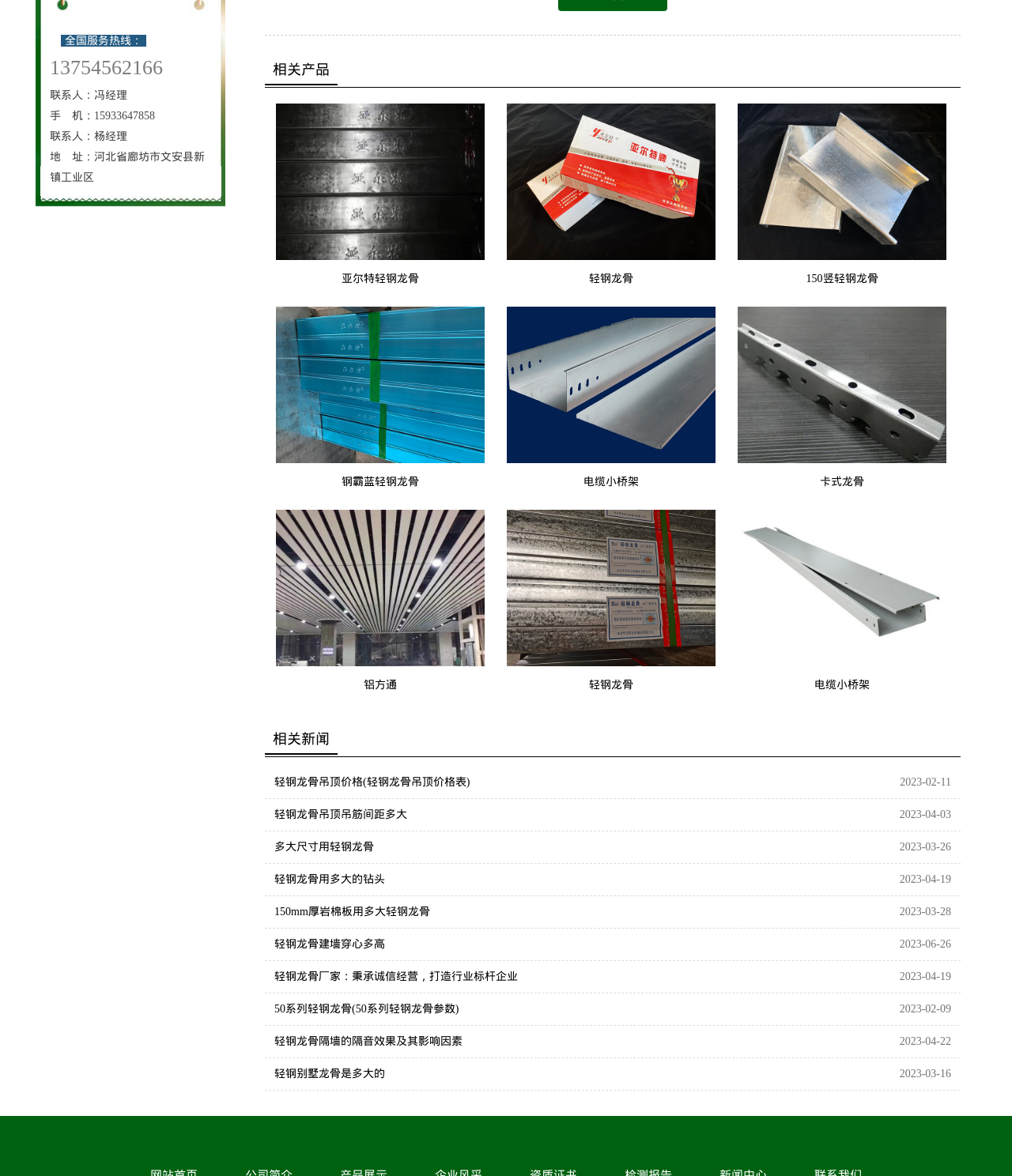Extract the bounding box coordinates for the HTML element that matches this description: "150竖轻钢龙骨". The coordinates should be four float numbers between 0 and 1, i.e., [left, top, right, bottom].

[0.796, 0.232, 0.868, 0.242]